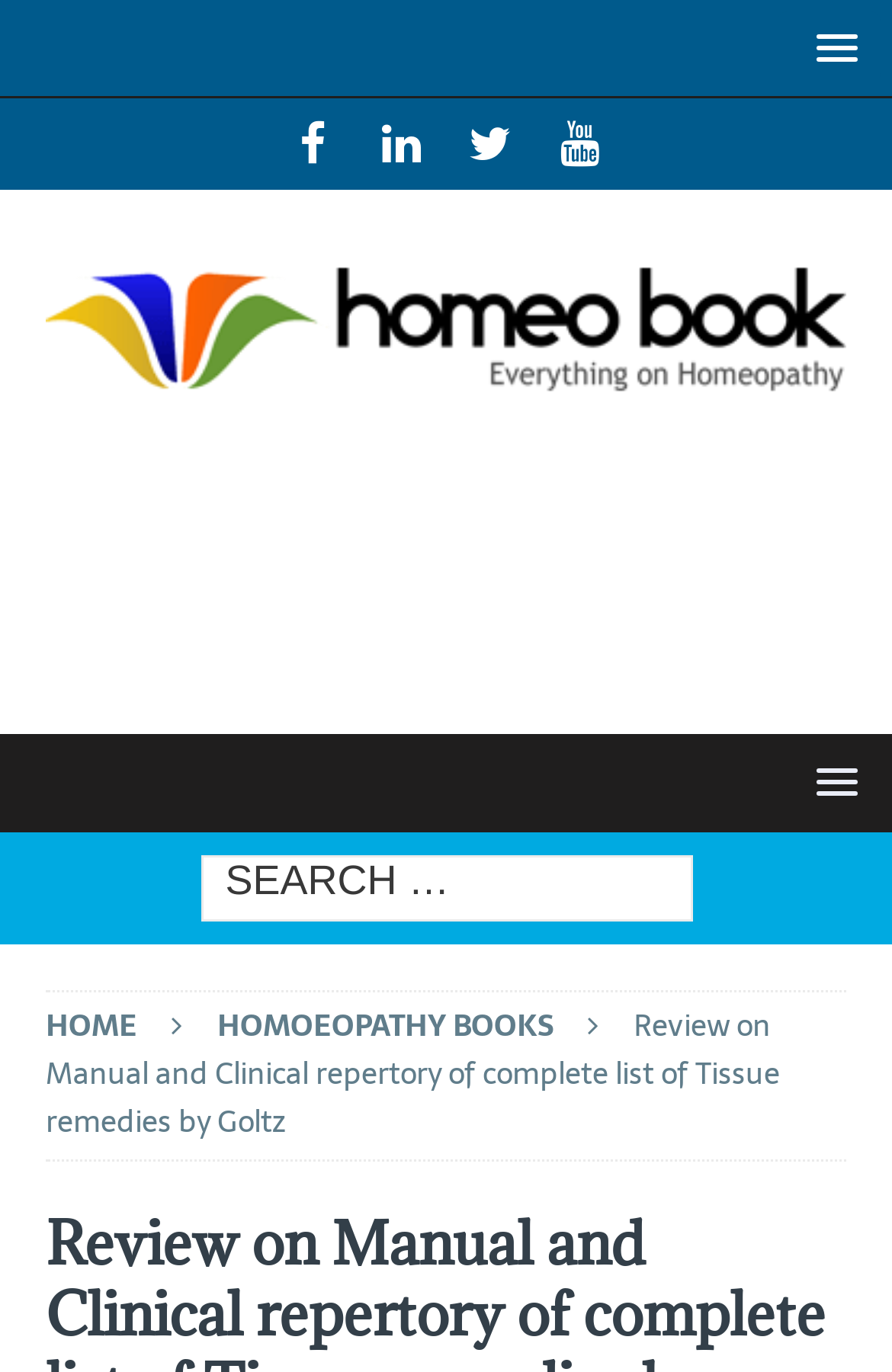What is the author of the book being reviewed?
Based on the image, give a concise answer in the form of a single word or short phrase.

Dr Med.Eric Graf Von Der Goltz